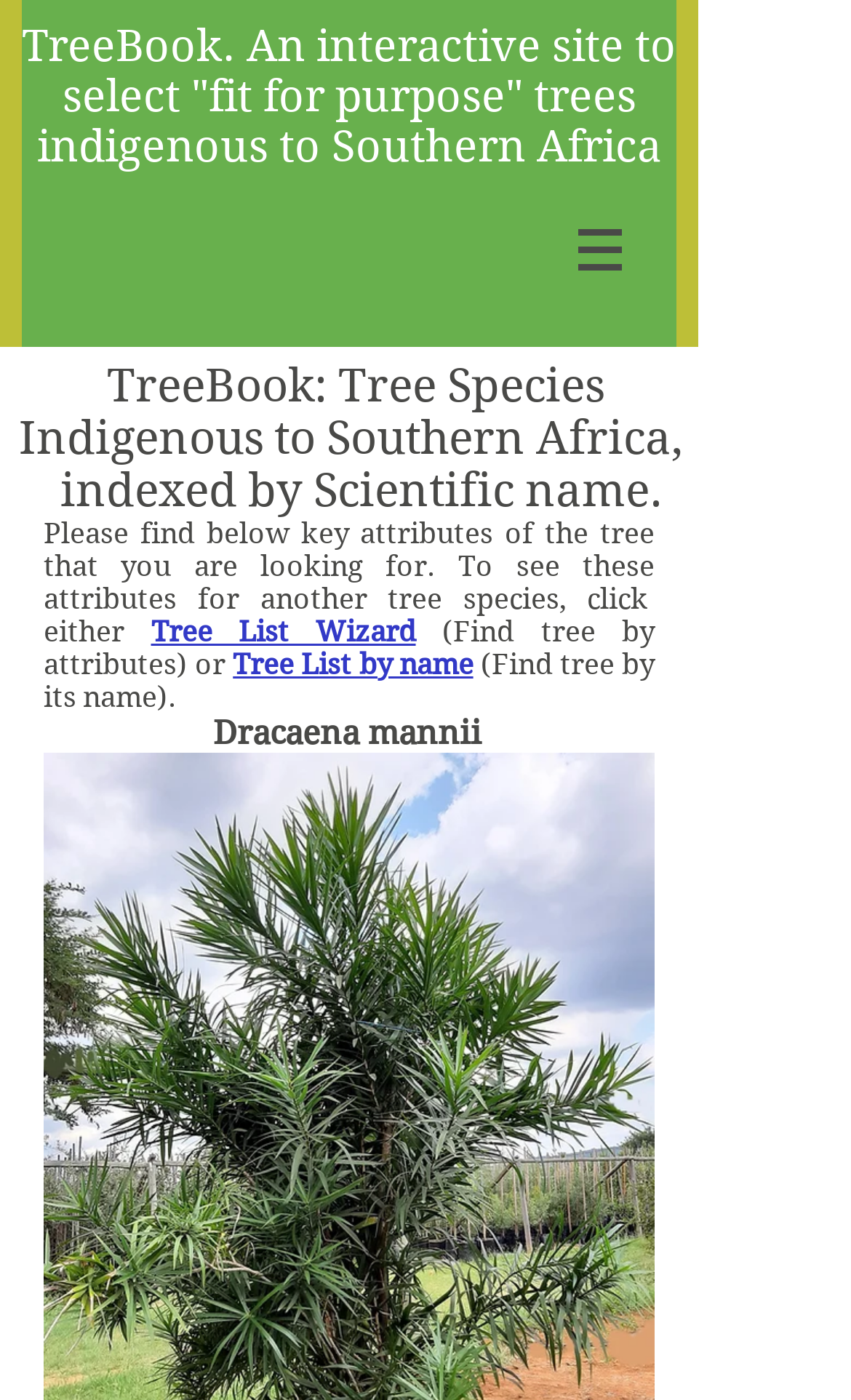From the image, can you give a detailed response to the question below:
What is the name of the tree species?

I found the answer by looking at the static text element that contains the name of the tree species, which is 'Dracaena mannii'.